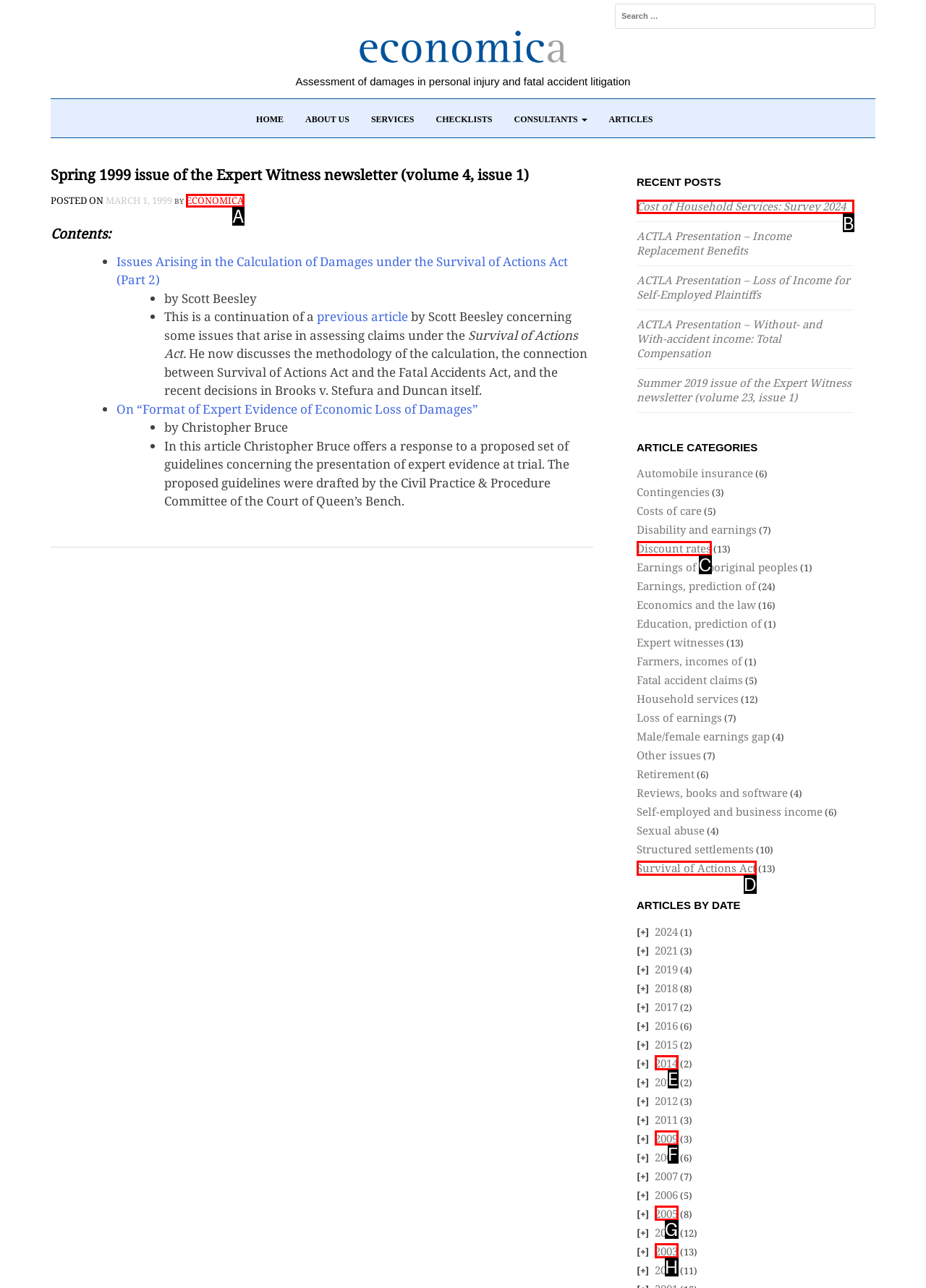Select the letter of the UI element you need to click to complete this task: View recent post 'Cost of Household Services: Survey 2024'.

B